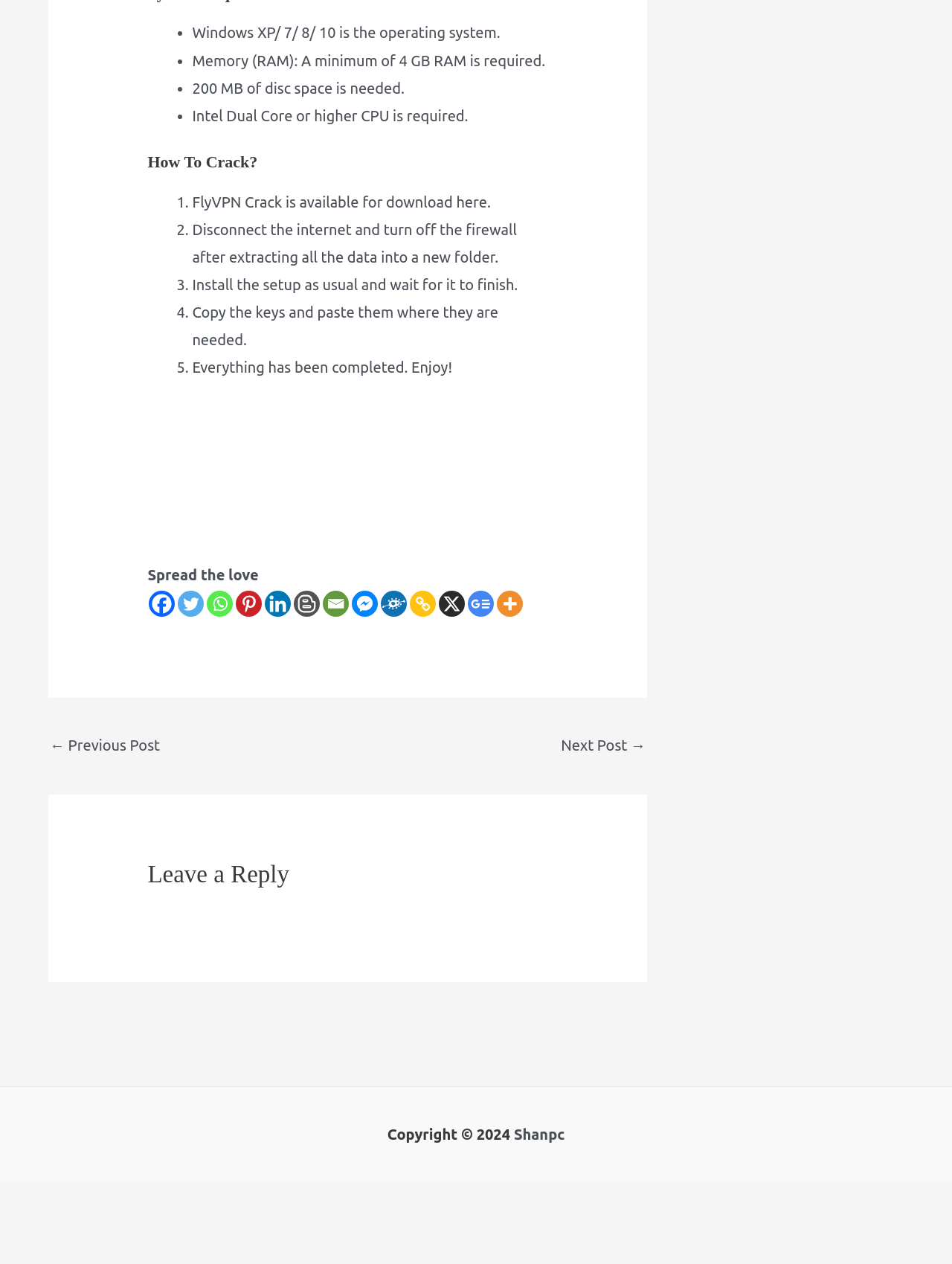What is the position of the 'Spread the love' text?
Using the information from the image, give a concise answer in one word or a short phrase.

Top-left